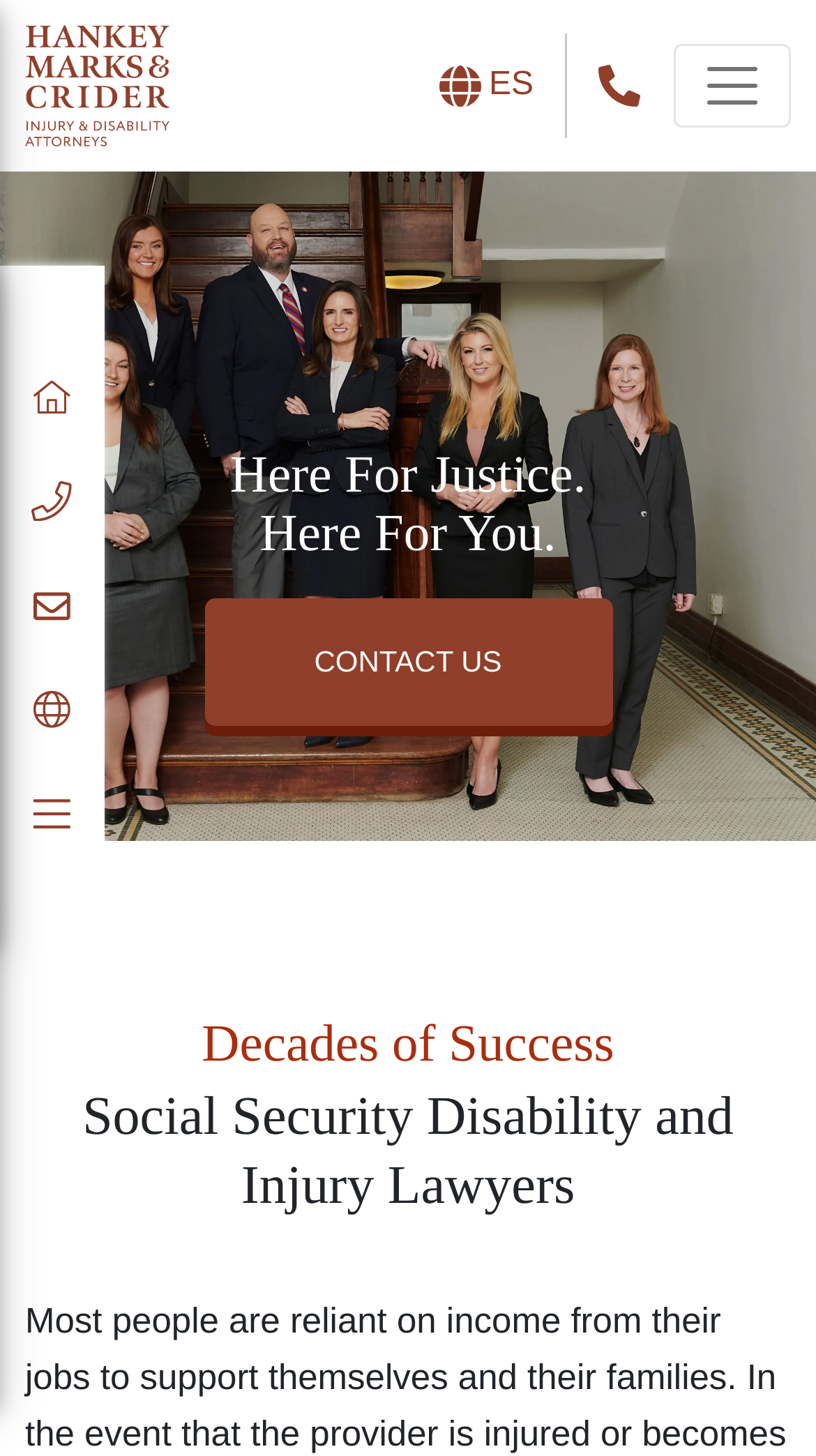Using the element description aria-label="Home menu", predict the bounding box coordinates for the UI element. Provide the coordinates in (top-left x, top-left y, bottom-right x, bottom-right y) format with values ranging from 0 to 1.

[0.042, 0.259, 0.087, 0.284]